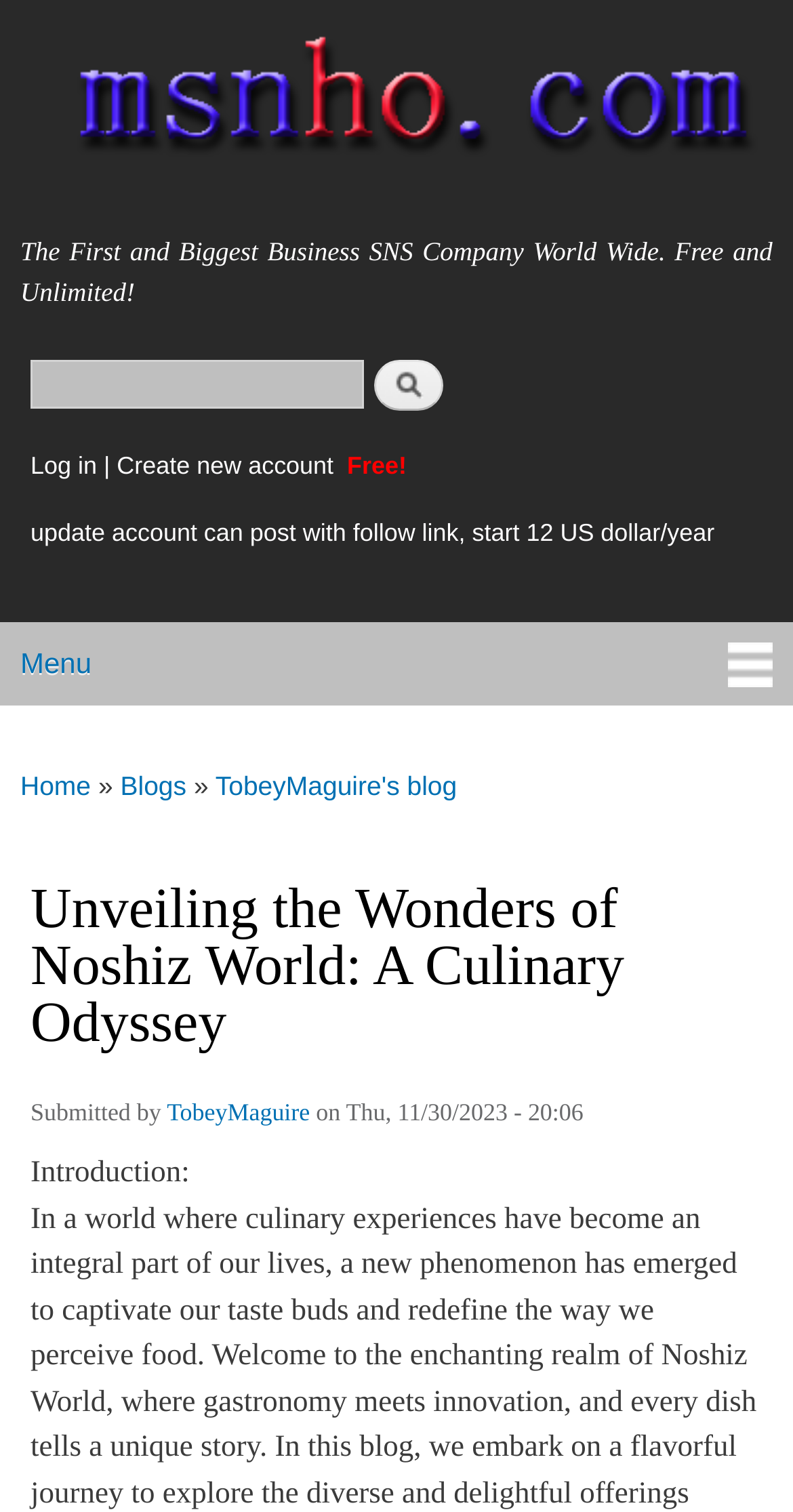What is the name of the blog author?
Please describe in detail the information shown in the image to answer the question.

I found the answer by looking at the link element with the text 'TobeyMaguire' in the footer section which suggests that TobeyMaguire is the author of the blog.